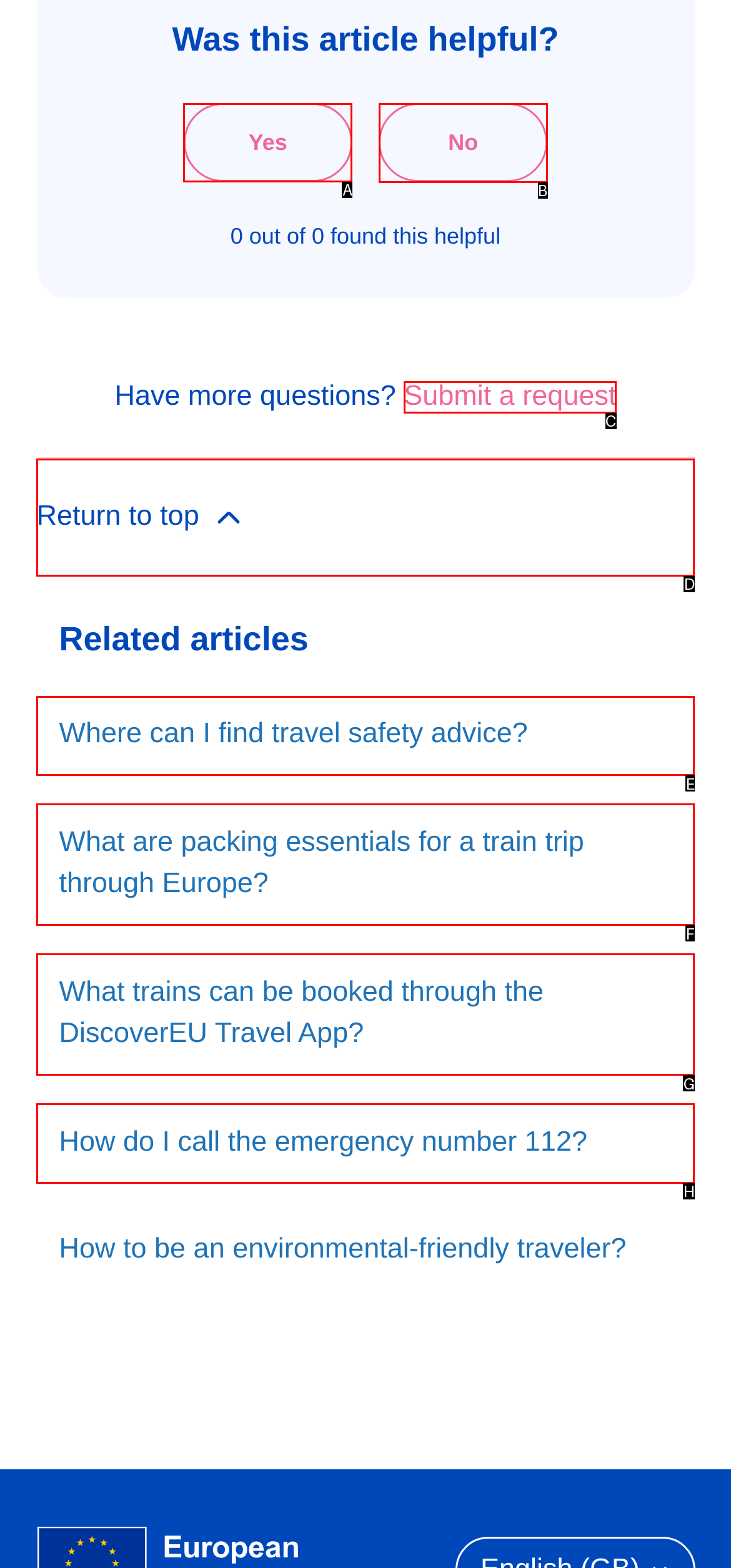From the given choices, which option should you click to complete this task: Click the 'This article was helpful' button? Answer with the letter of the correct option.

A